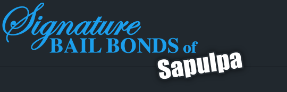Respond with a single word or phrase for the following question: 
What is the focus of the company?

Customer support